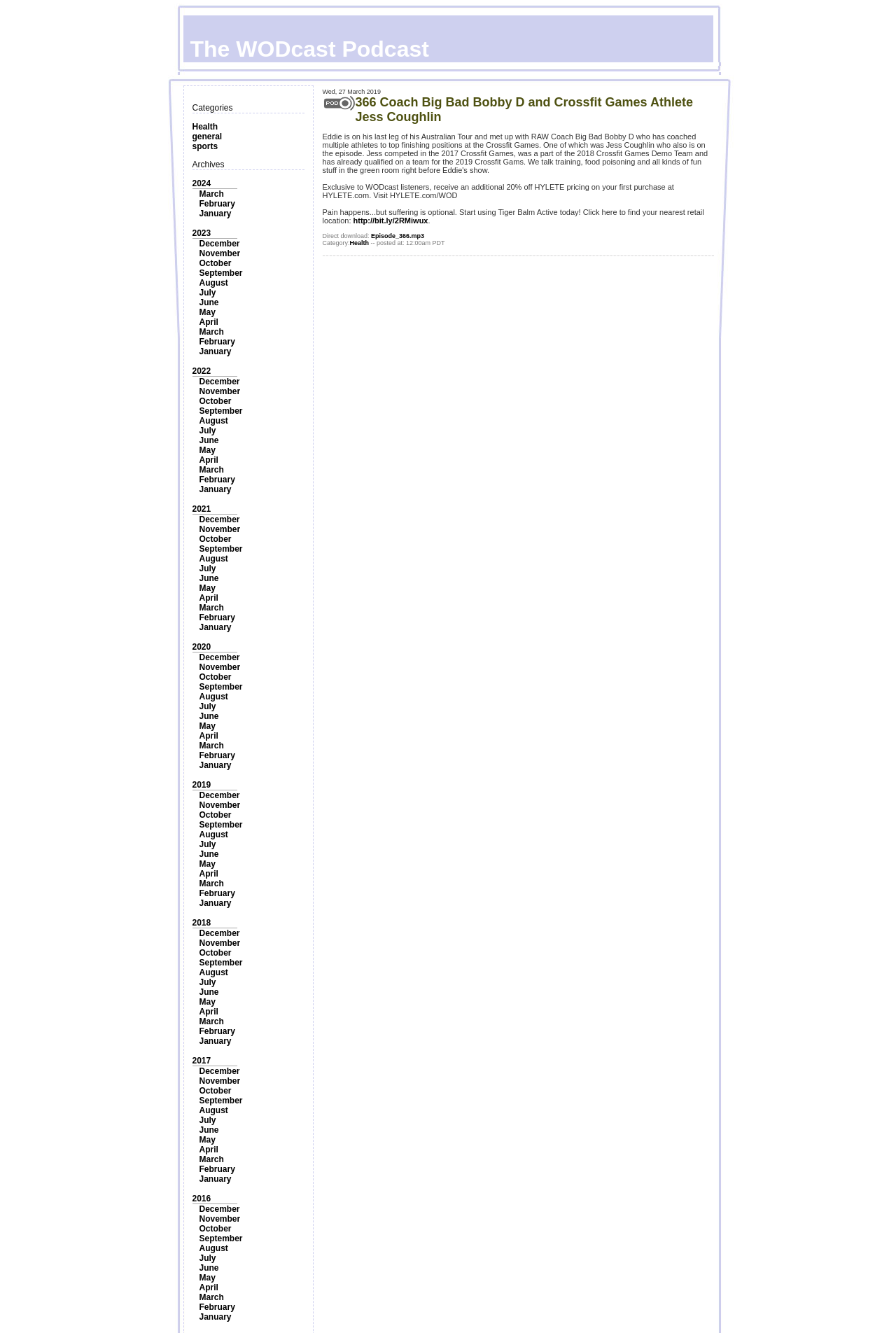Point out the bounding box coordinates of the section to click in order to follow this instruction: "Click on the 'Health' category".

[0.214, 0.091, 0.243, 0.099]